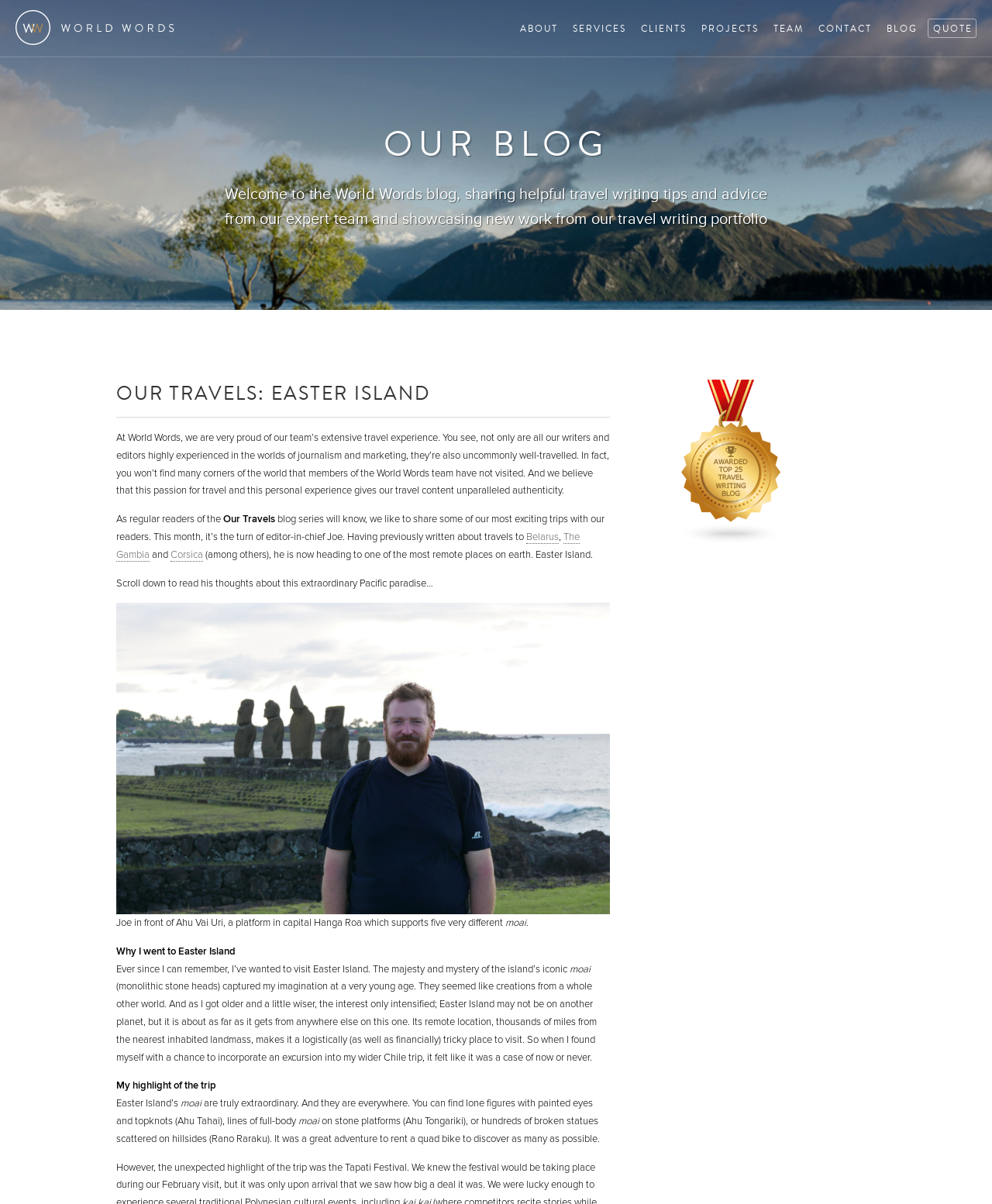What is the topic of the blog post?
Please provide a single word or phrase answer based on the image.

Easter Island